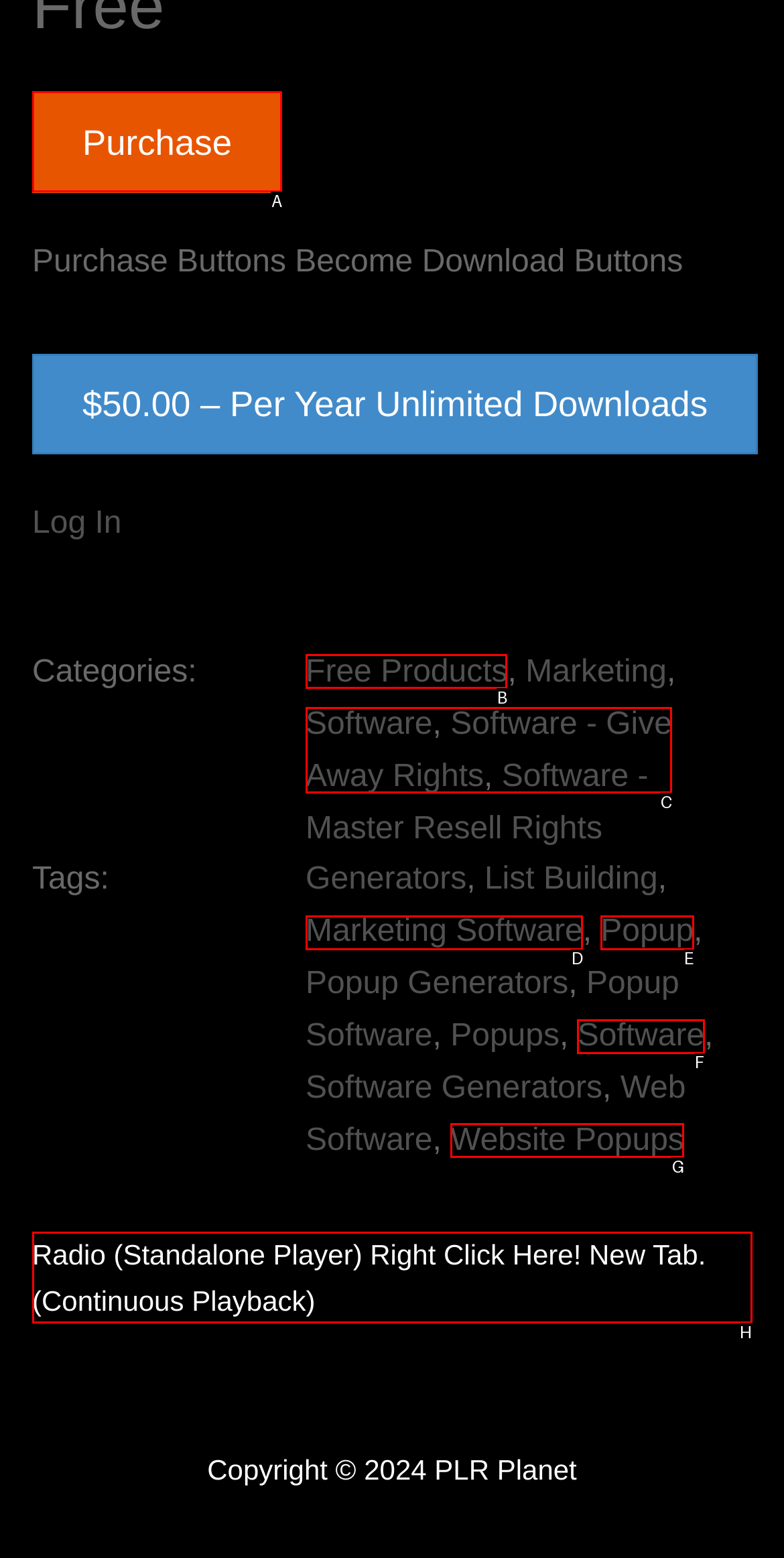Identify the HTML element to click to fulfill this task: Browse free products
Answer with the letter from the given choices.

B